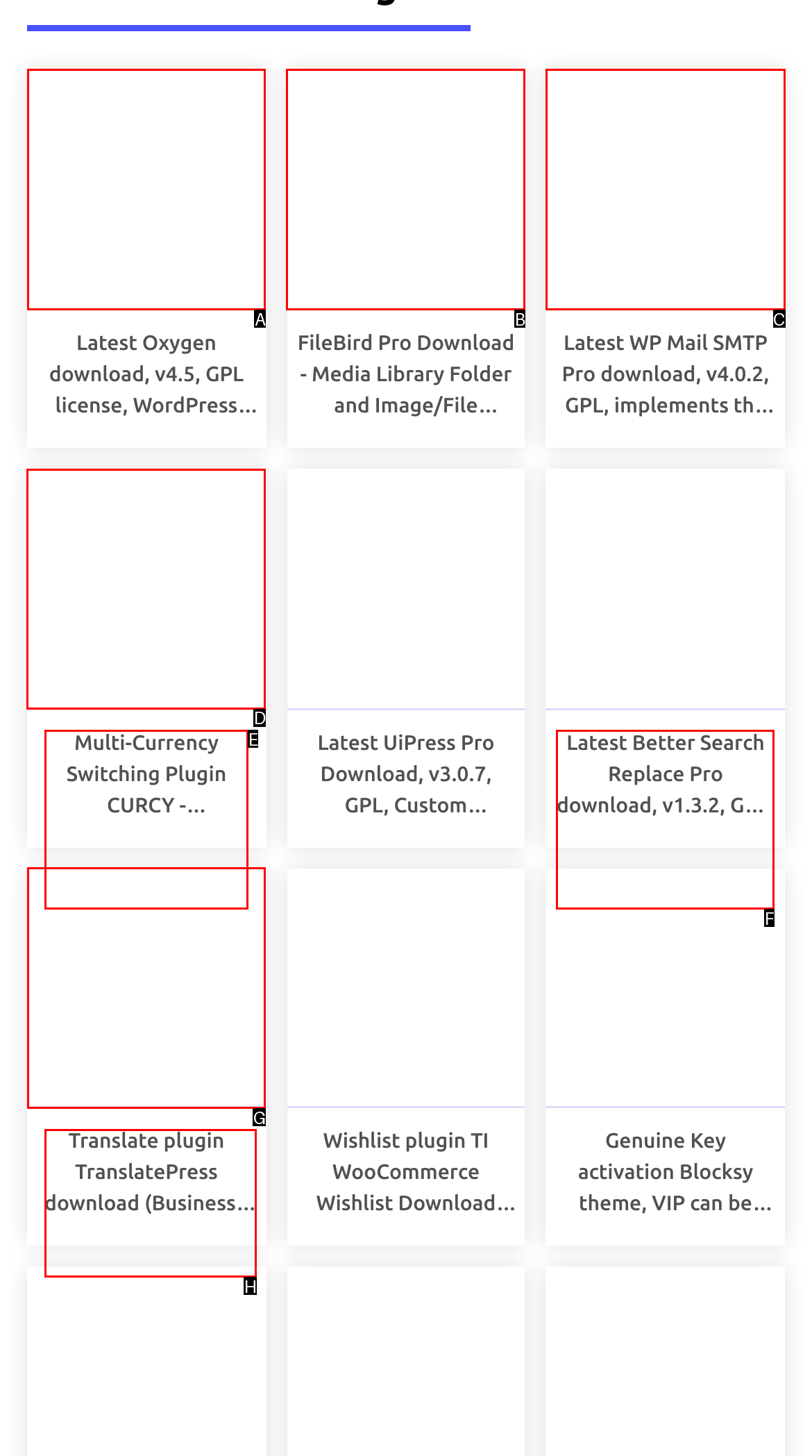Determine which HTML element should be clicked to carry out the following task: Get CURCY - WooCommerce Multi Currency pro Respond with the letter of the appropriate option.

D